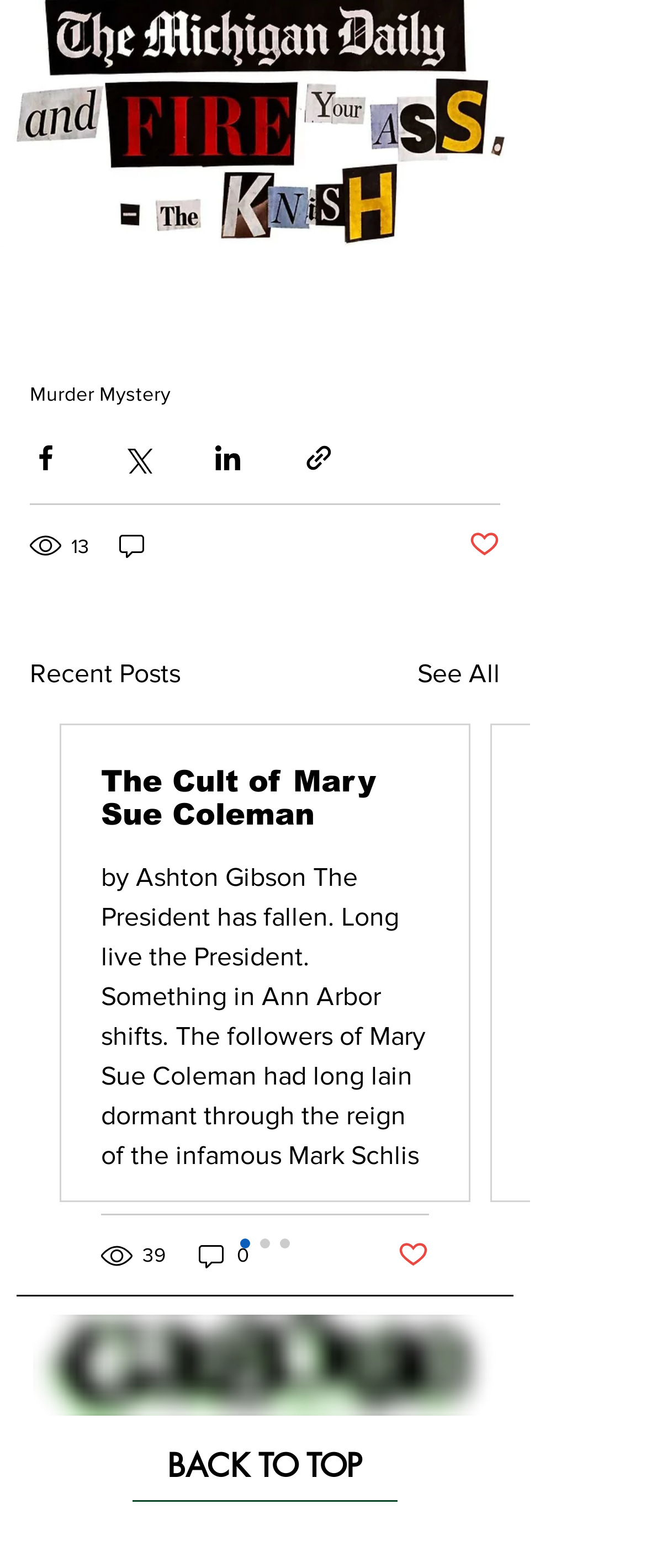Please indicate the bounding box coordinates of the element's region to be clicked to achieve the instruction: "Go back to top". Provide the coordinates as four float numbers between 0 and 1, i.e., [left, top, right, bottom].

[0.205, 0.913, 0.615, 0.958]